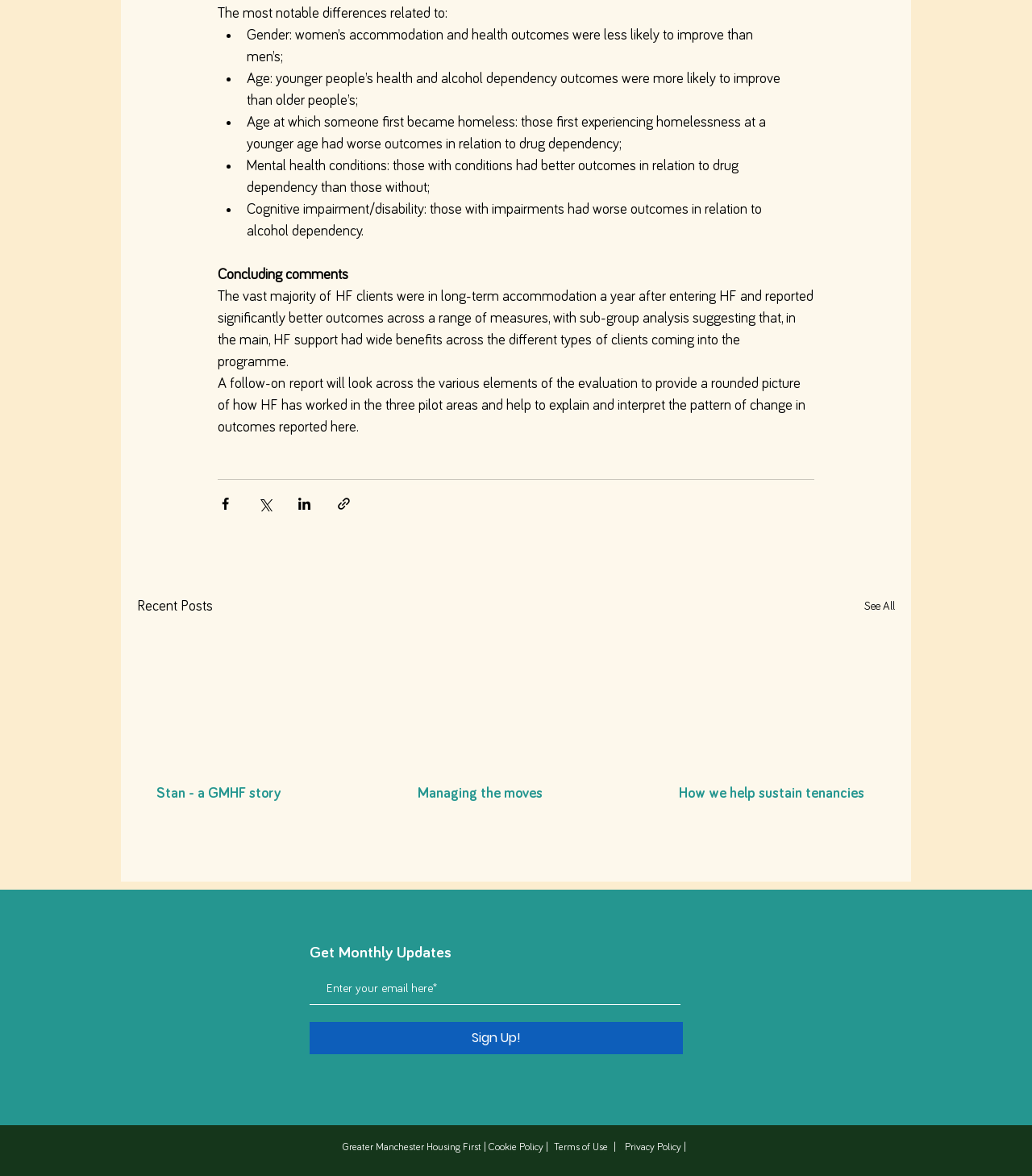What is the topic of the webpage?
Based on the screenshot, provide a one-word or short-phrase response.

Housing First